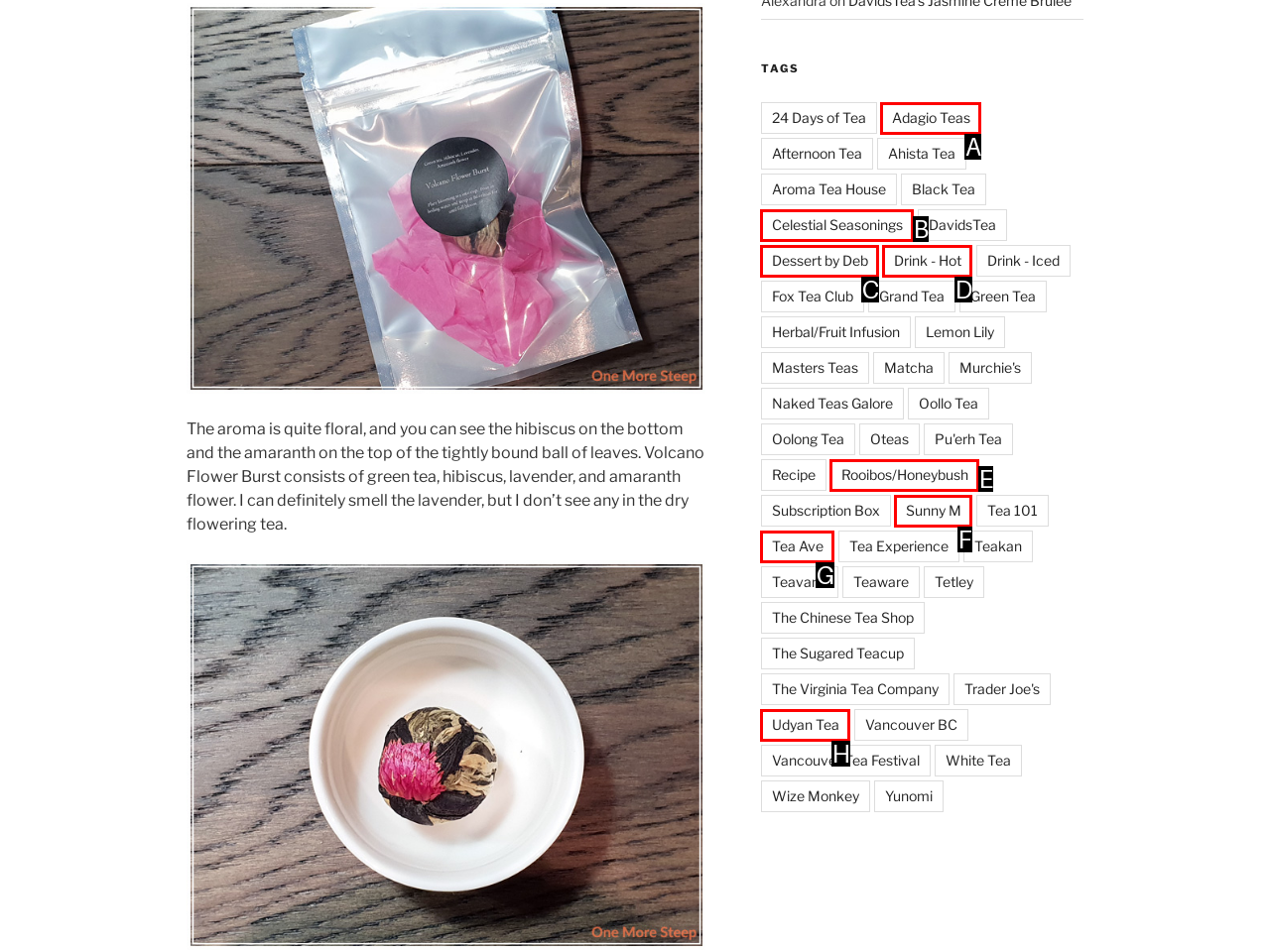From the choices provided, which HTML element best fits the description: CC BY-NC-SA (Attribution NonCommercial ShareAlike)? Answer with the appropriate letter.

None